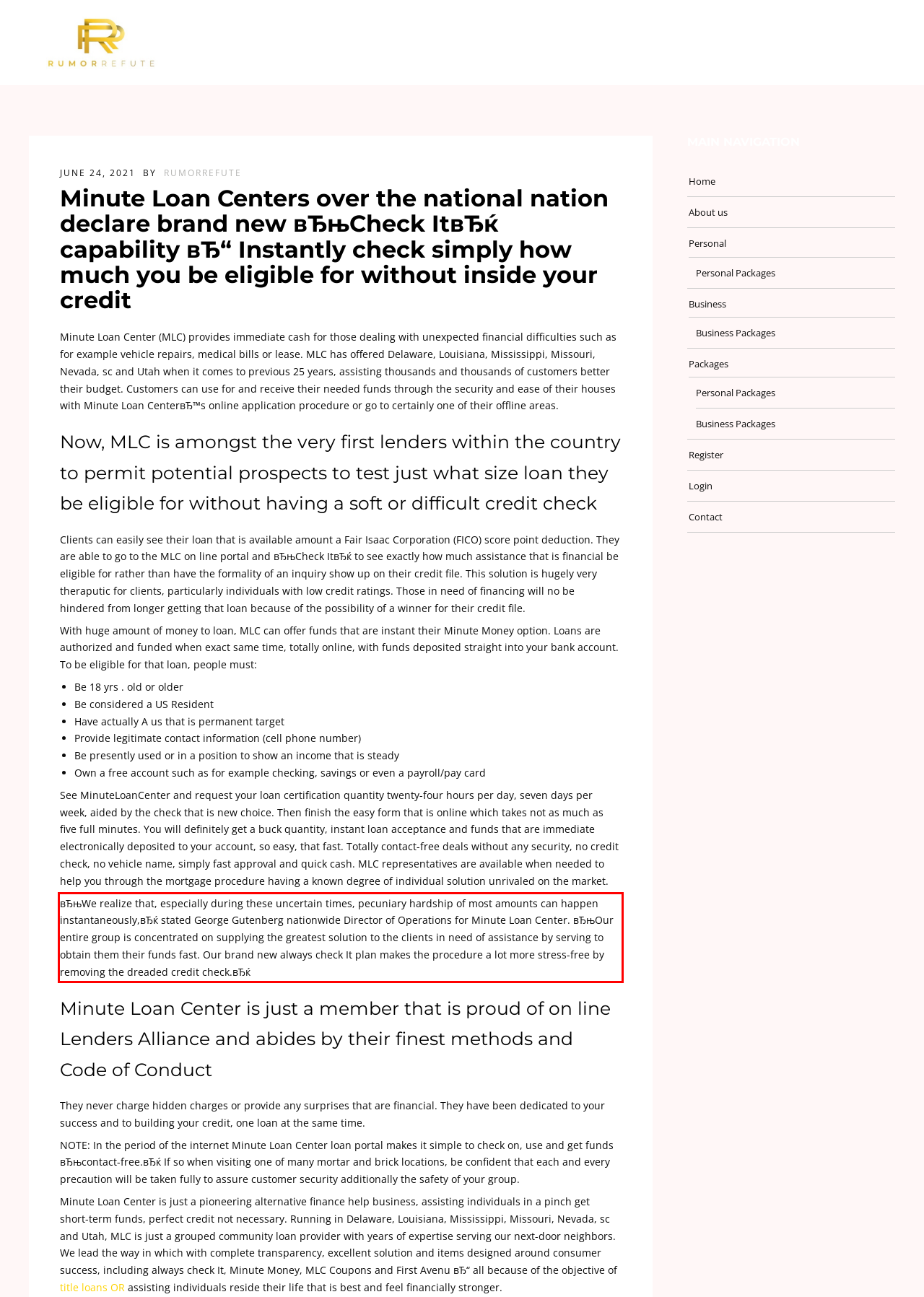Within the provided webpage screenshot, find the red rectangle bounding box and perform OCR to obtain the text content.

вЂњWe realize that, especially during these uncertain times, pecuniary hardship of most amounts can happen instantaneously,вЂќ stated George Gutenberg nationwide Director of Operations for Minute Loan Center. вЂњOur entire group is concentrated on supplying the greatest solution to the clients in need of assistance by serving to obtain them their funds fast. Our brand new always check It plan makes the procedure a lot more stress-free by removing the dreaded credit check.вЂќ